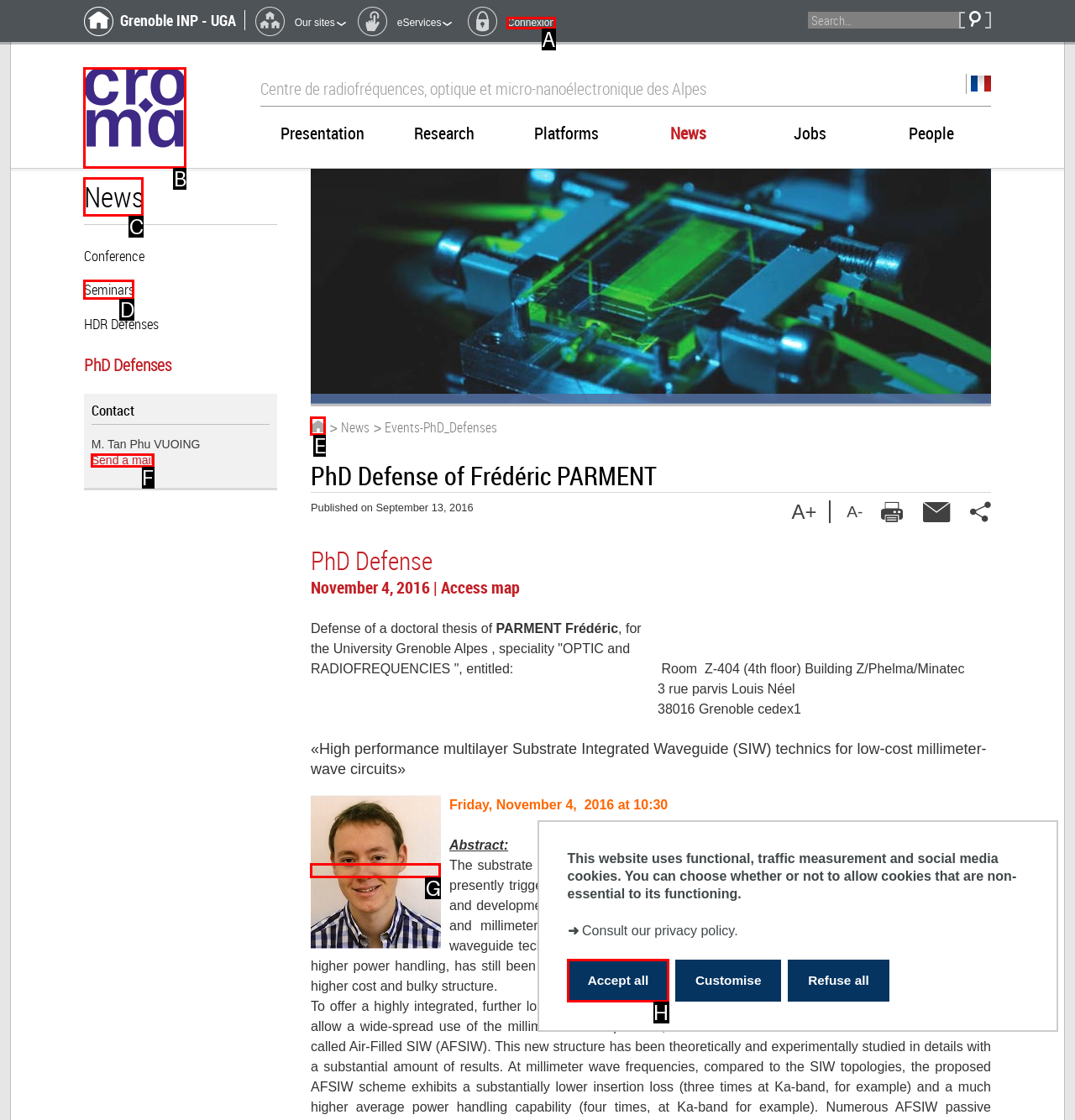Select the letter of the element you need to click to complete this task: Send a mail to M. Tan Phu VUOING
Answer using the letter from the specified choices.

F